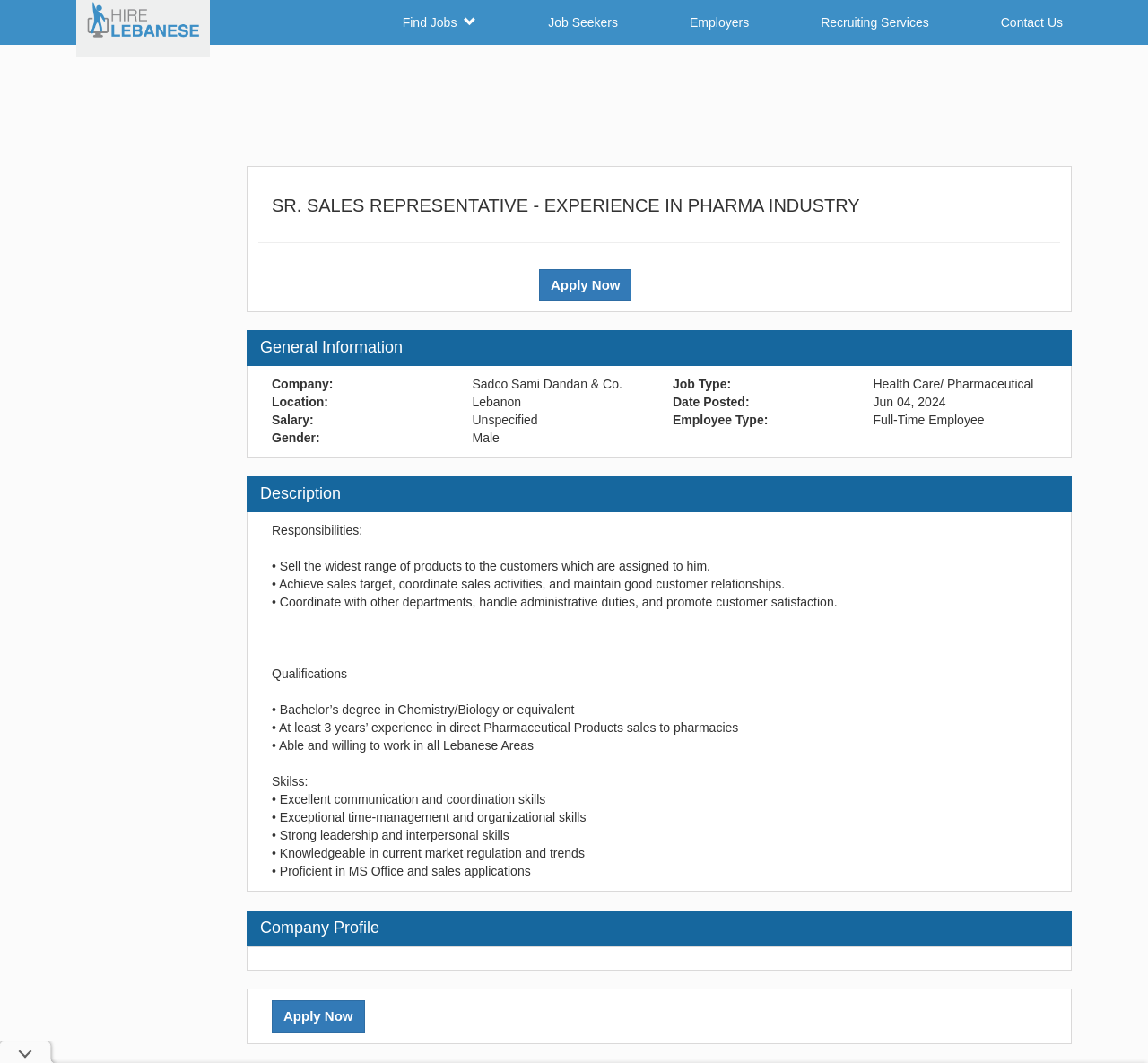Please find the bounding box coordinates of the section that needs to be clicked to achieve this instruction: "View company profile".

[0.227, 0.865, 0.922, 0.882]